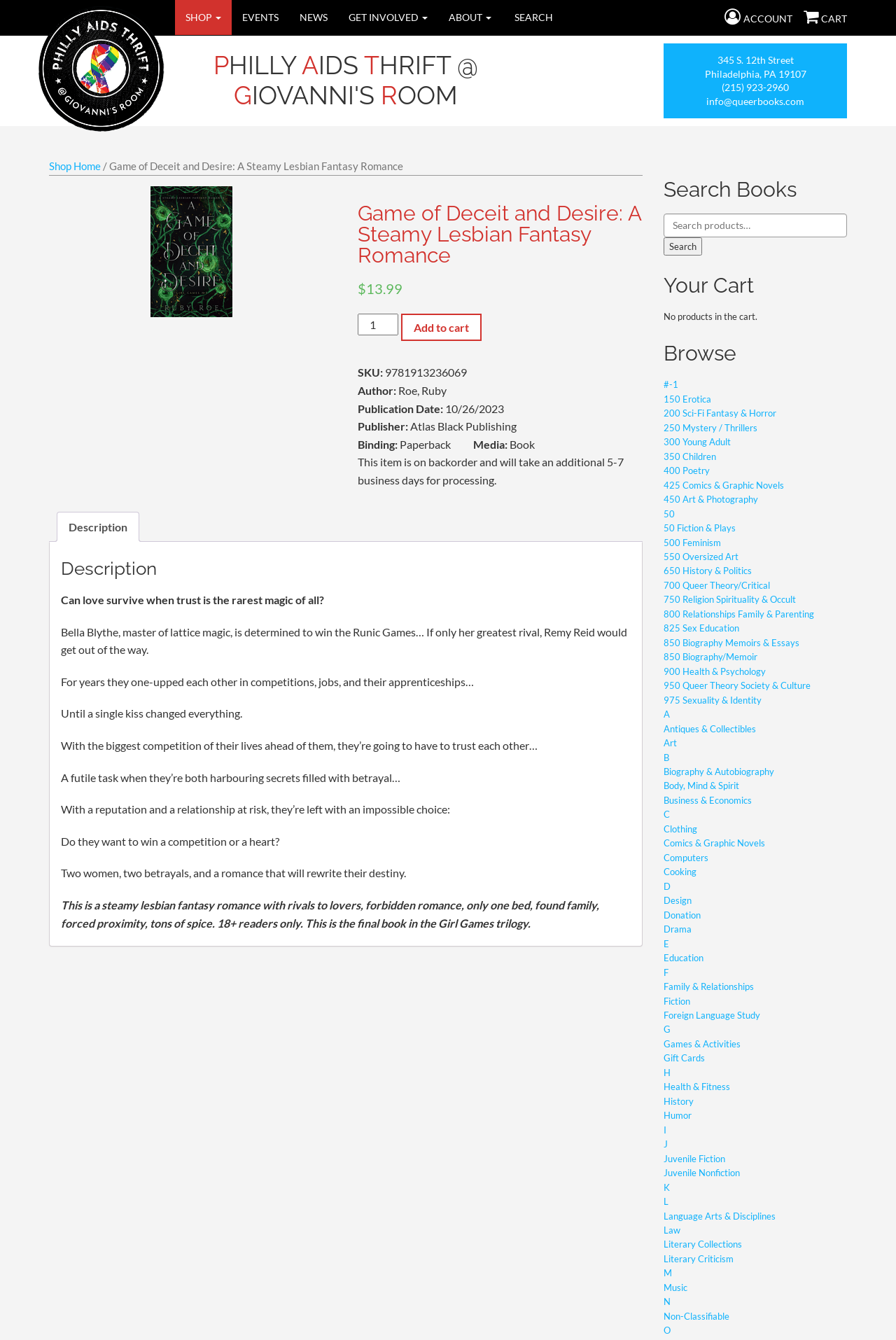Using the description: "850 Biography Memoirs & Essays", identify the bounding box of the corresponding UI element in the screenshot.

[0.74, 0.475, 0.892, 0.484]